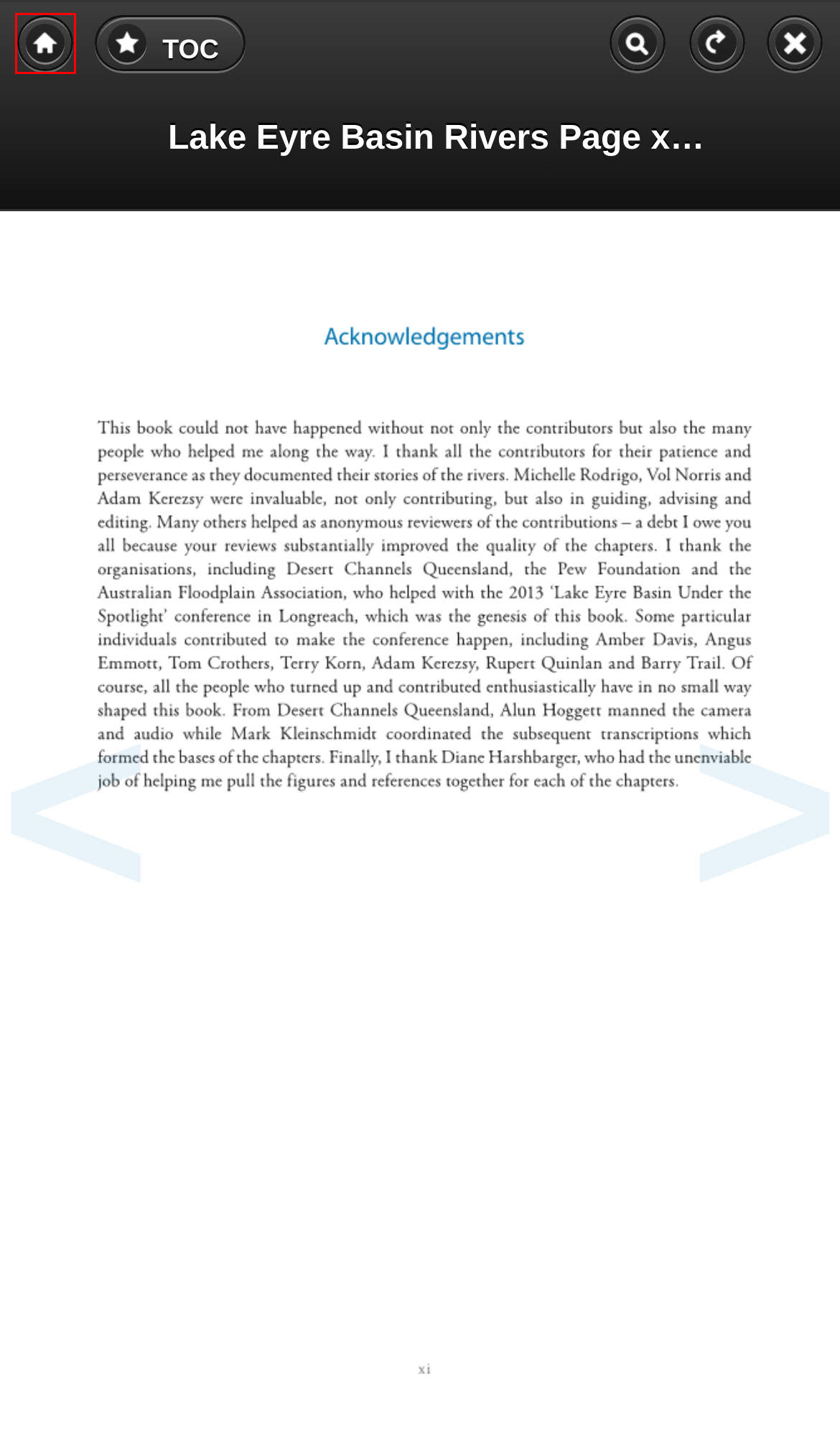Observe the webpage screenshot and focus on the red bounding box surrounding a UI element. Choose the most appropriate webpage description that corresponds to the new webpage after clicking the element in the bounding box. Here are the candidates:
A. Lake Eyre Basin Rivers page 75
B. Lake Eyre Basin Rivers page 241
C. Lake Eyre Basin Rivers page xii
D. CSIRO Publishing |
E. Lake Eyre Basin Rivers page xi
F. Lake Eyre Basin Rivers page 1
G. Lake Eyre Basin Rivers page 193
H. Lake Eyre Basin Rivers page ix

D